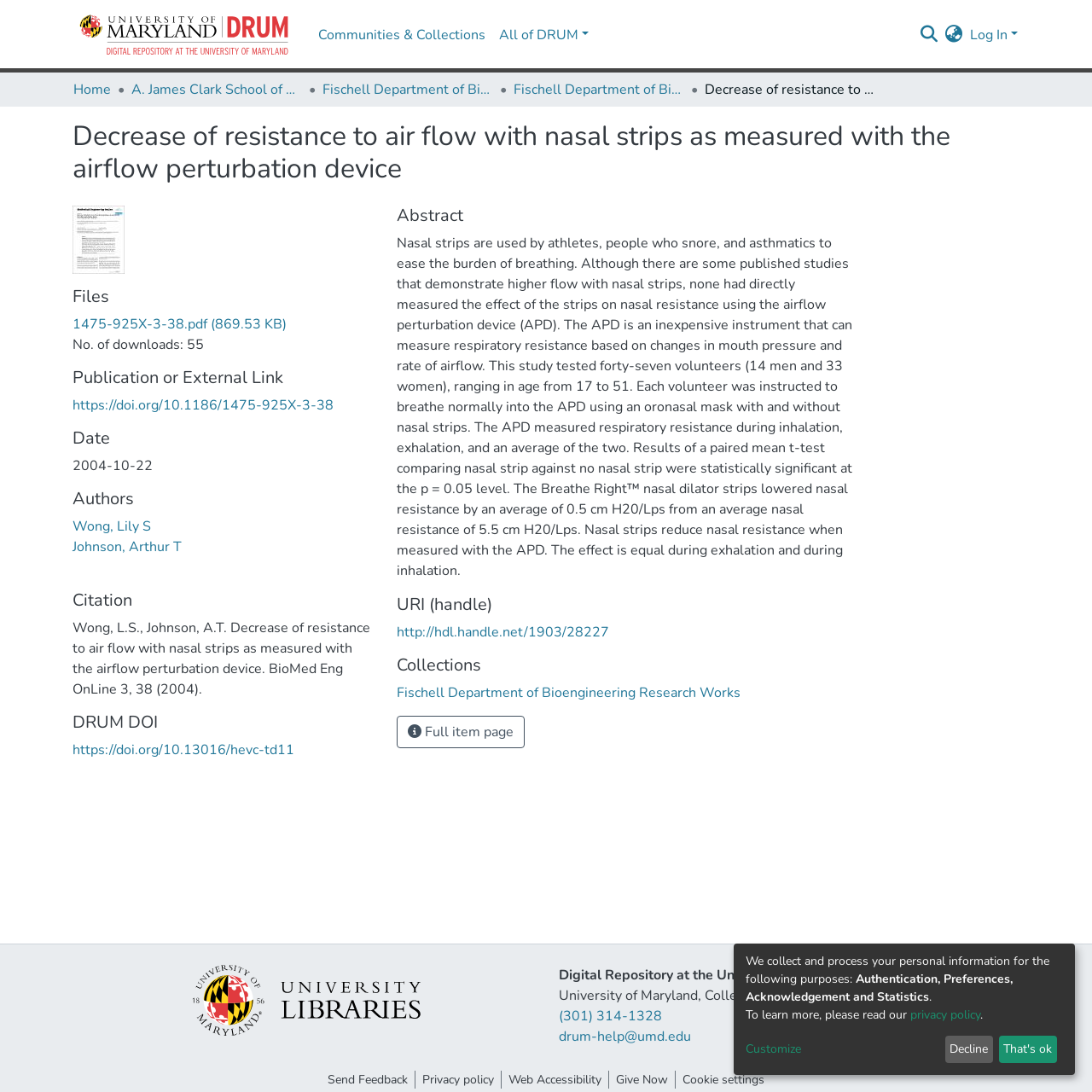Locate the bounding box coordinates of the element's region that should be clicked to carry out the following instruction: "Download the PDF file". The coordinates need to be four float numbers between 0 and 1, i.e., [left, top, right, bottom].

[0.066, 0.288, 0.262, 0.305]